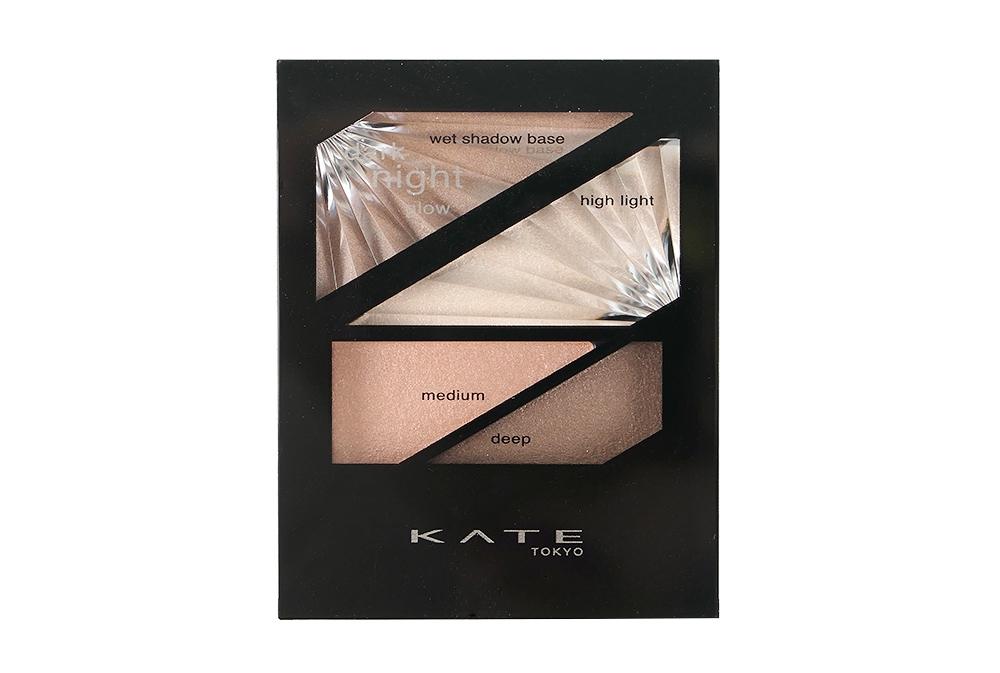Give a detailed account of what is happening in the image.

The image showcases a stylish eyeshadow palette from KATE Tokyo, featuring a sleek black design. The palette contains four distinct shades: "Wet Shadow Base," described as a creamy warm brown with shimmer, "Highlight," a shimmery pearly beige that has a hint of pink, "Medium," a salmony pink with shimmer, and "Deep," which is a warm chocolate brown also with shimmer. The arrangement of the colors is both functional and visually appealing, allowing for versatile makeup looks. The product is praised for its buttery application and good pigmentation, with a noted ability to last over eight hours without fading or creasing, making it a favorite among makeup artists.